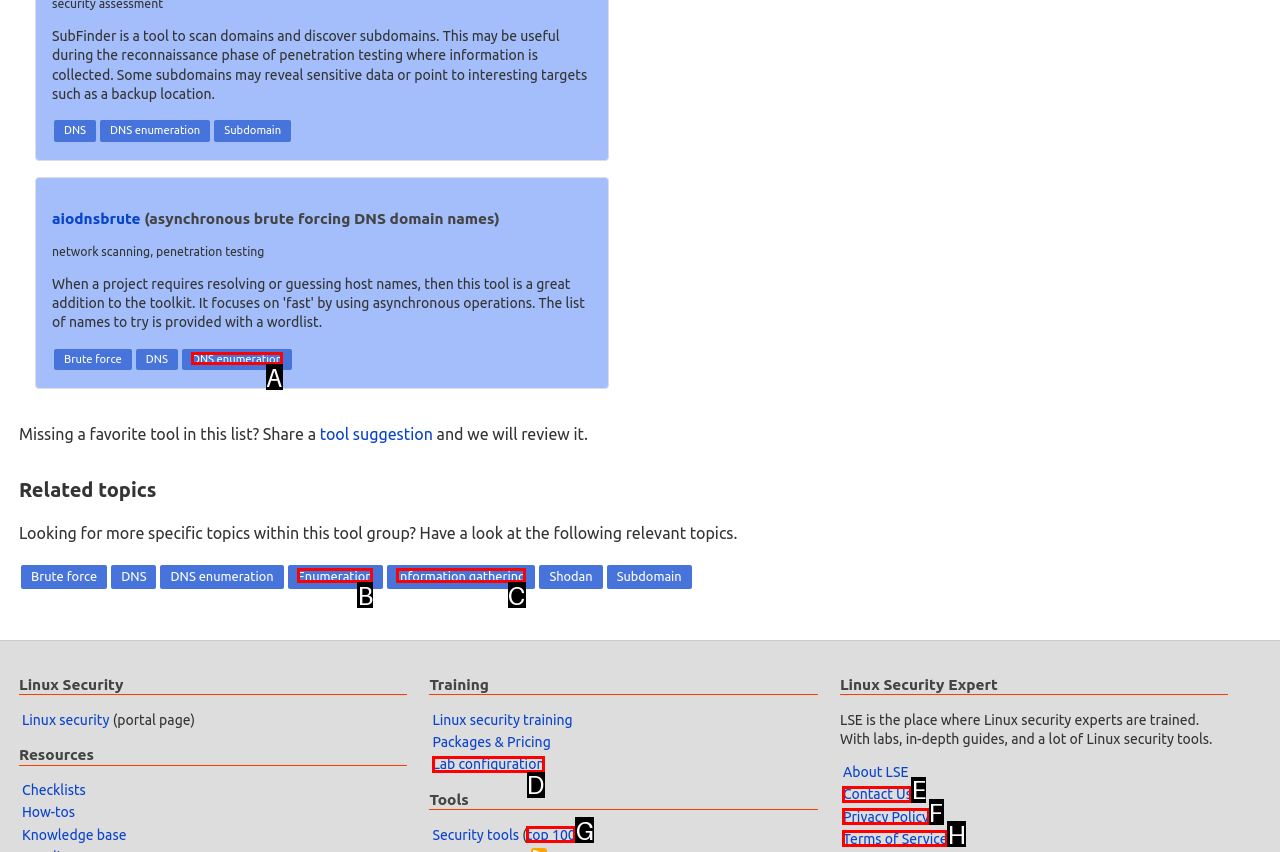Using the provided description: Contact Us, select the most fitting option and return its letter directly from the choices.

E